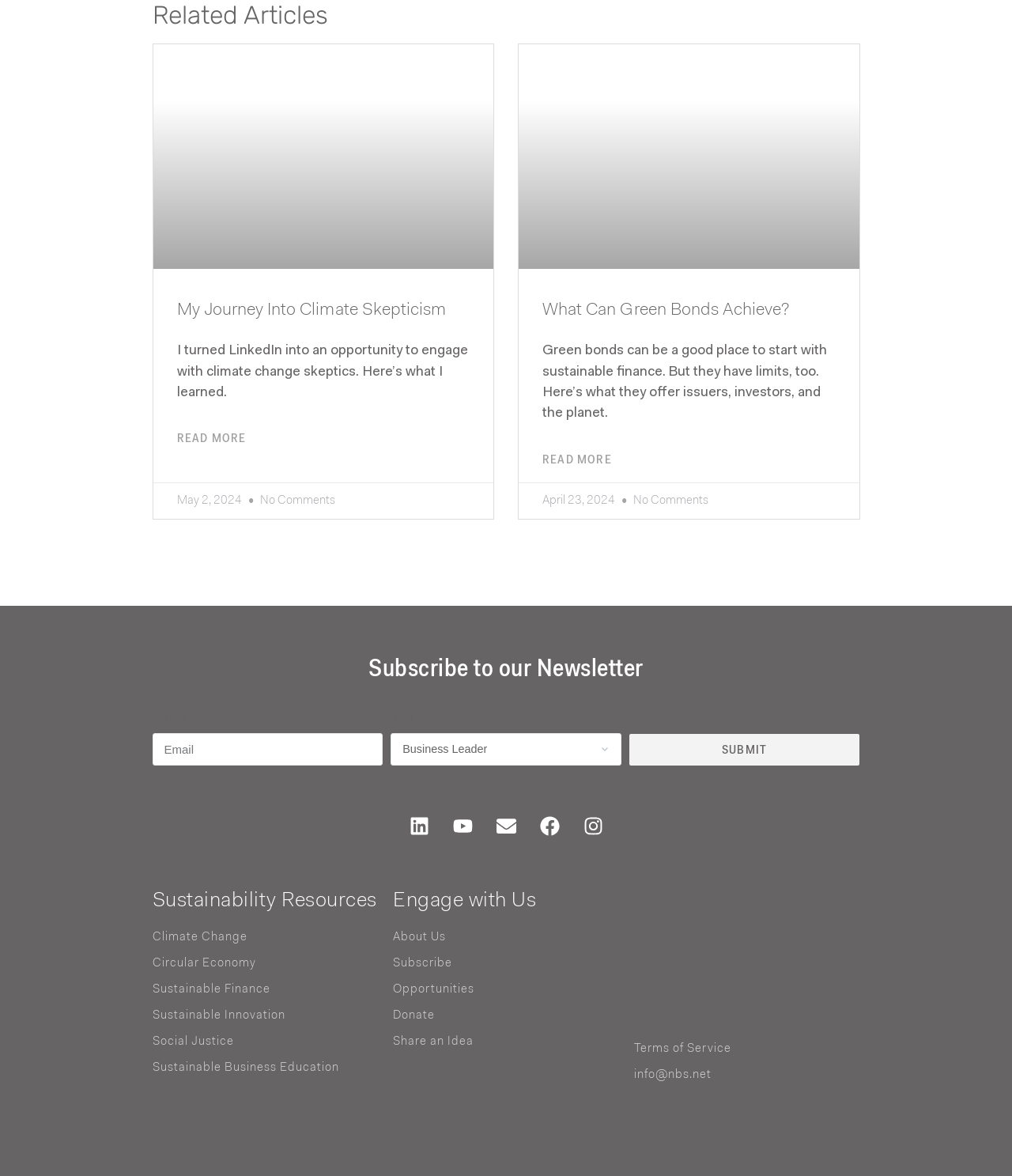Find the UI element described as: "Service to Organizations" and predict its bounding box coordinates. Ensure the coordinates are four float numbers between 0 and 1, [left, top, right, bottom].

None